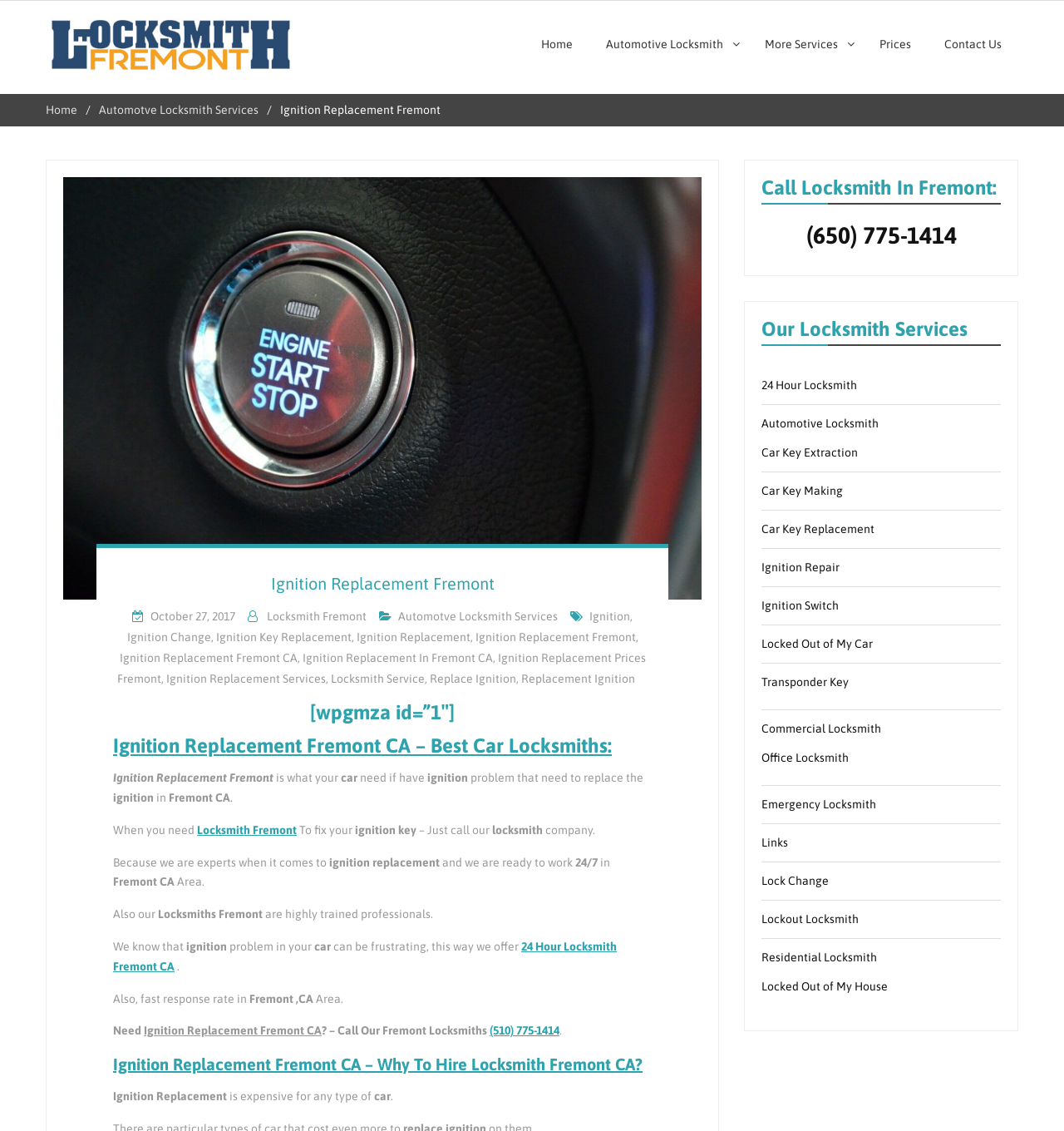What area do the locksmiths serve? Refer to the image and provide a one-word or short phrase answer.

Fremont CA